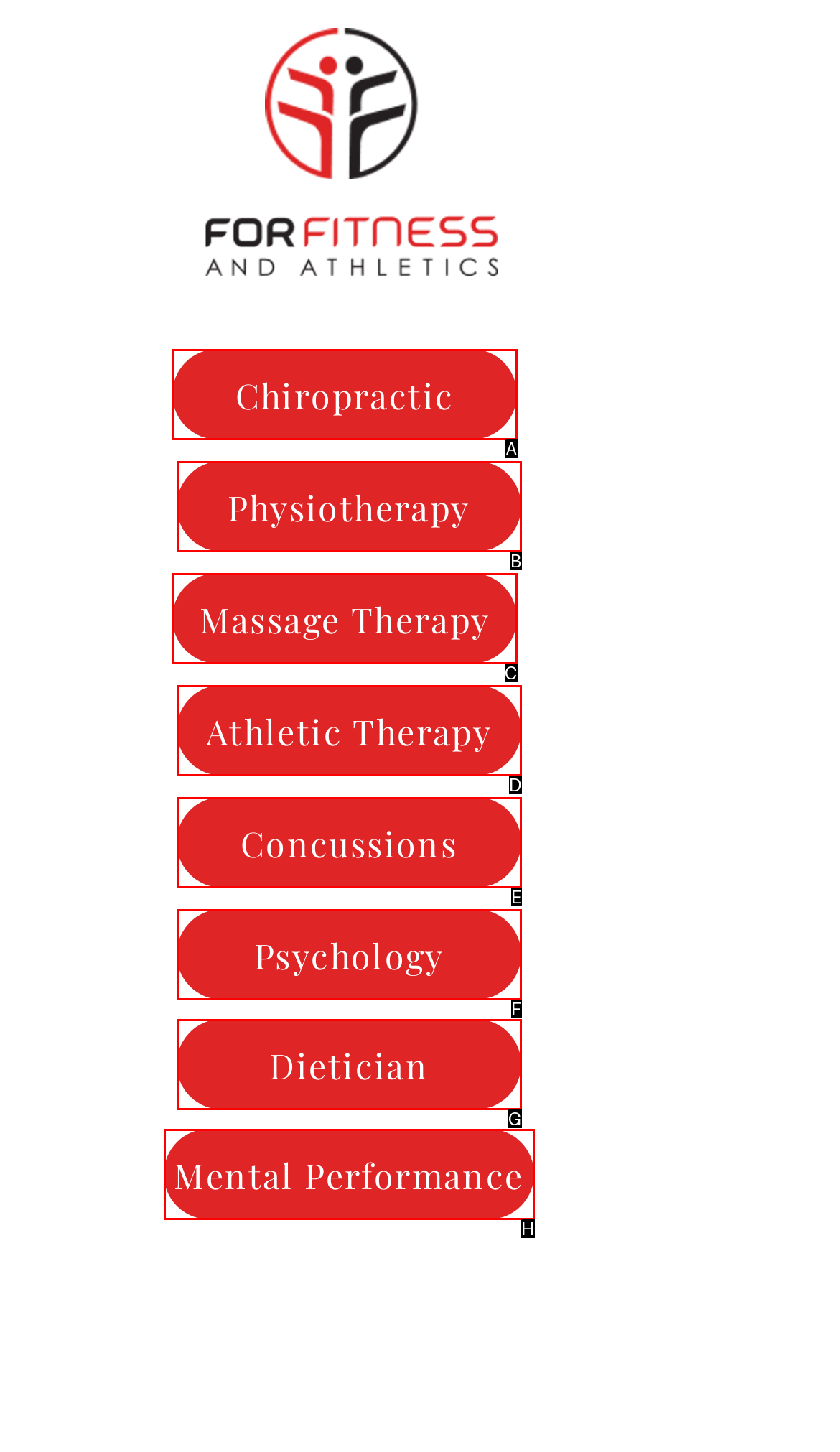Determine which HTML element best suits the description: Gary Russell Jr. Reply with the letter of the matching option.

None